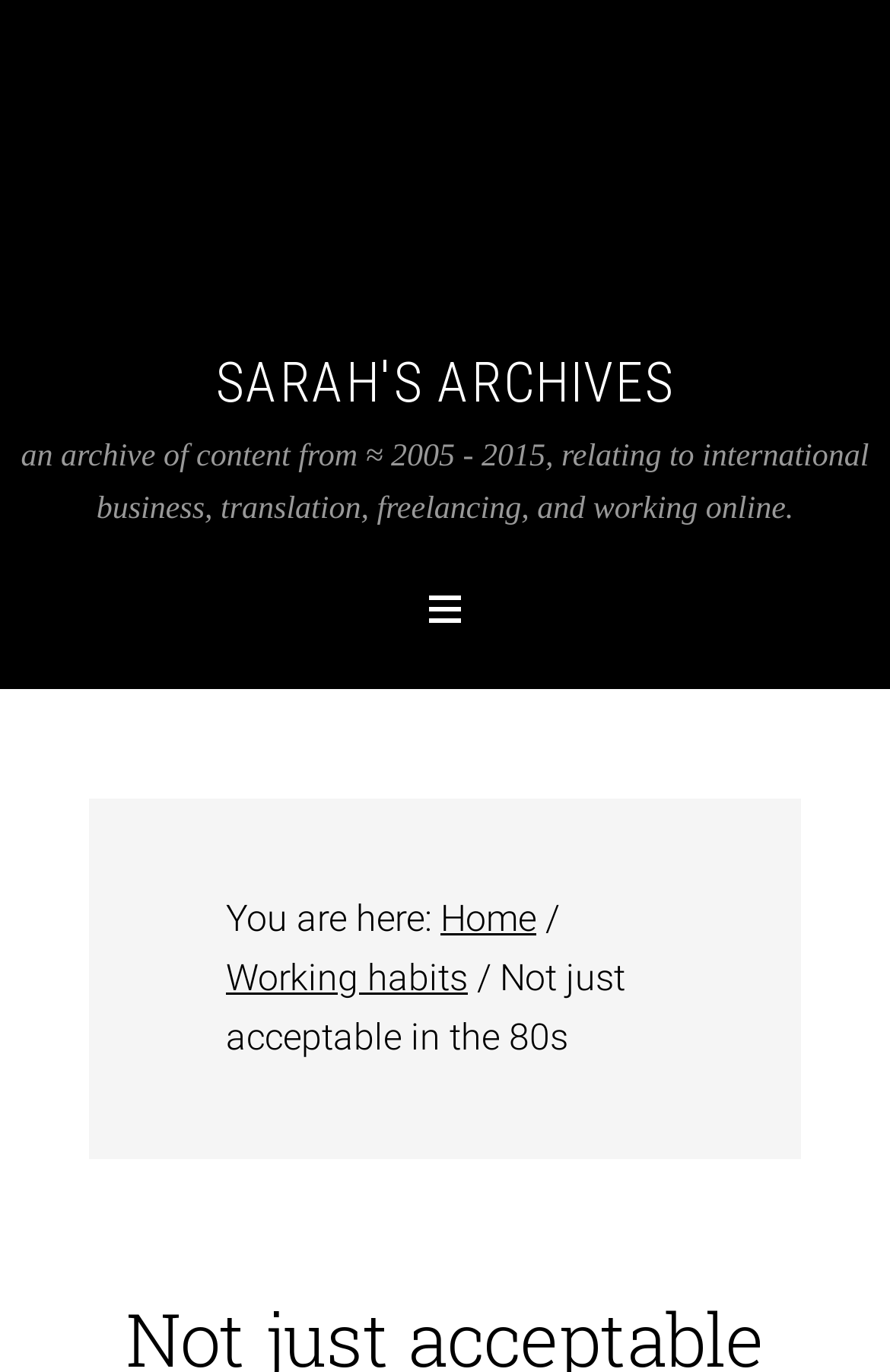Look at the image and write a detailed answer to the question: 
What is the current page in the breadcrumb trail?

The current page in the breadcrumb trail can be found by tracing the links and separators in the breadcrumb trail. The current page is the last link in the trail, which is 'Not just acceptable in the 80s'.